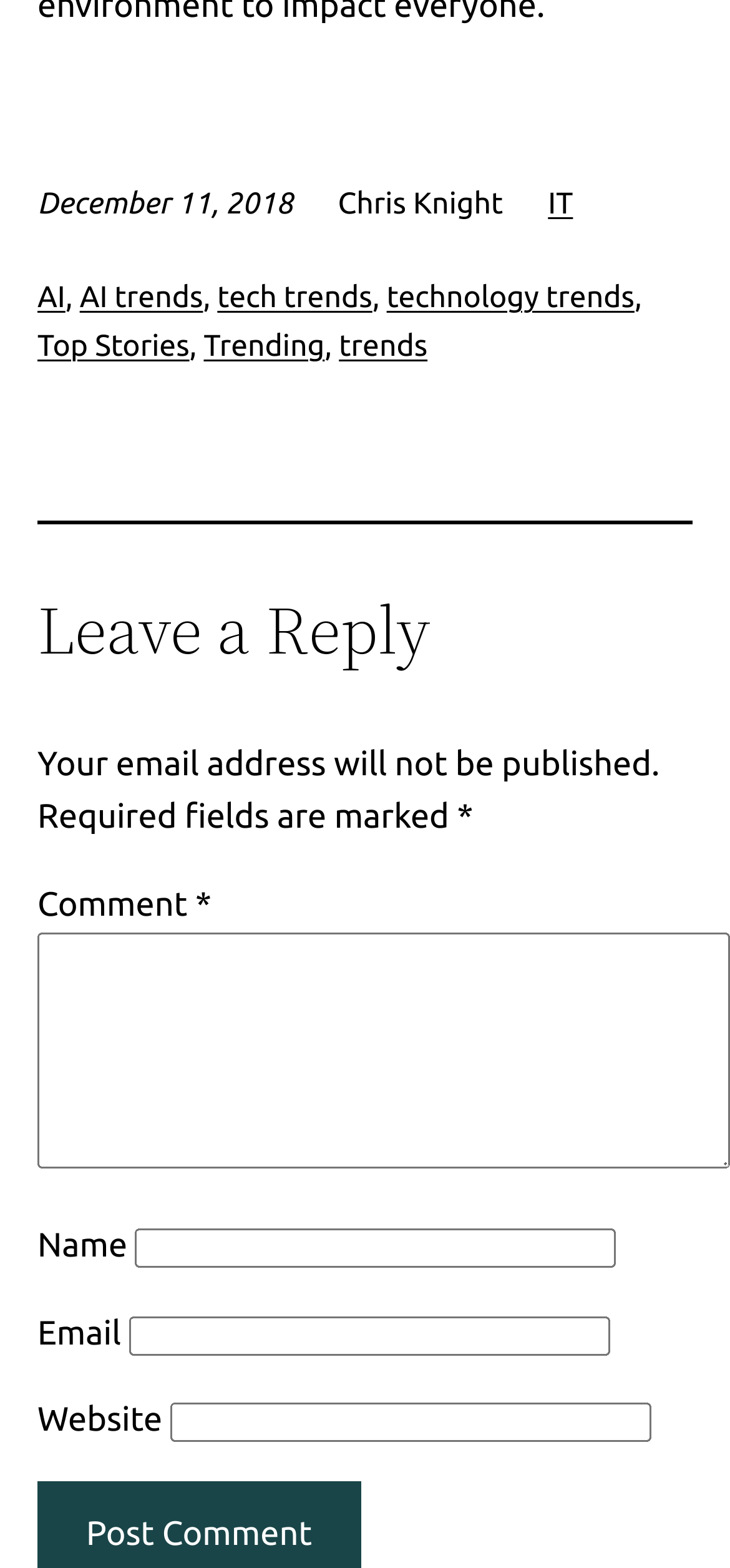Please determine the bounding box coordinates of the element to click in order to execute the following instruction: "Click on 'AI trends'". The coordinates should be four float numbers between 0 and 1, specified as [left, top, right, bottom].

[0.109, 0.179, 0.278, 0.201]